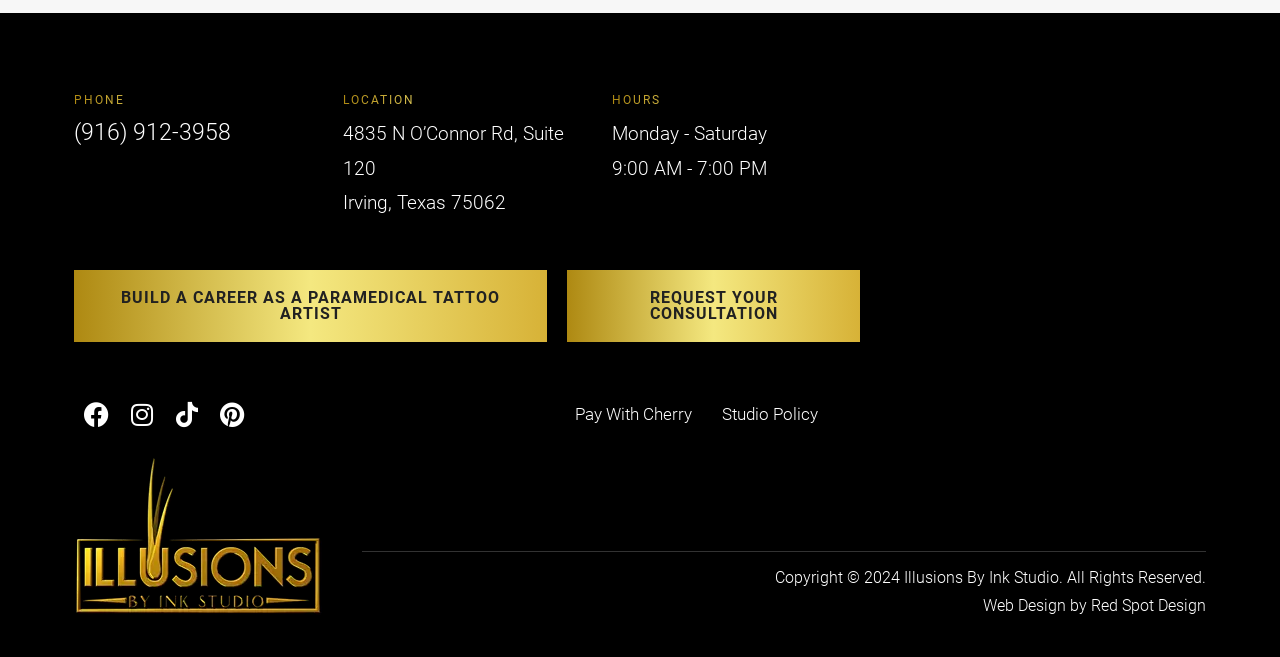What are the studio's hours of operation?
Refer to the image and provide a detailed answer to the question.

The studio's hours of operation can be found in the 'HOURS' section, which is located at the top-right of the webpage. The static text 'Monday - Saturday' and '9:00 AM - 7:00 PM' are directly below the 'HOURS' heading.